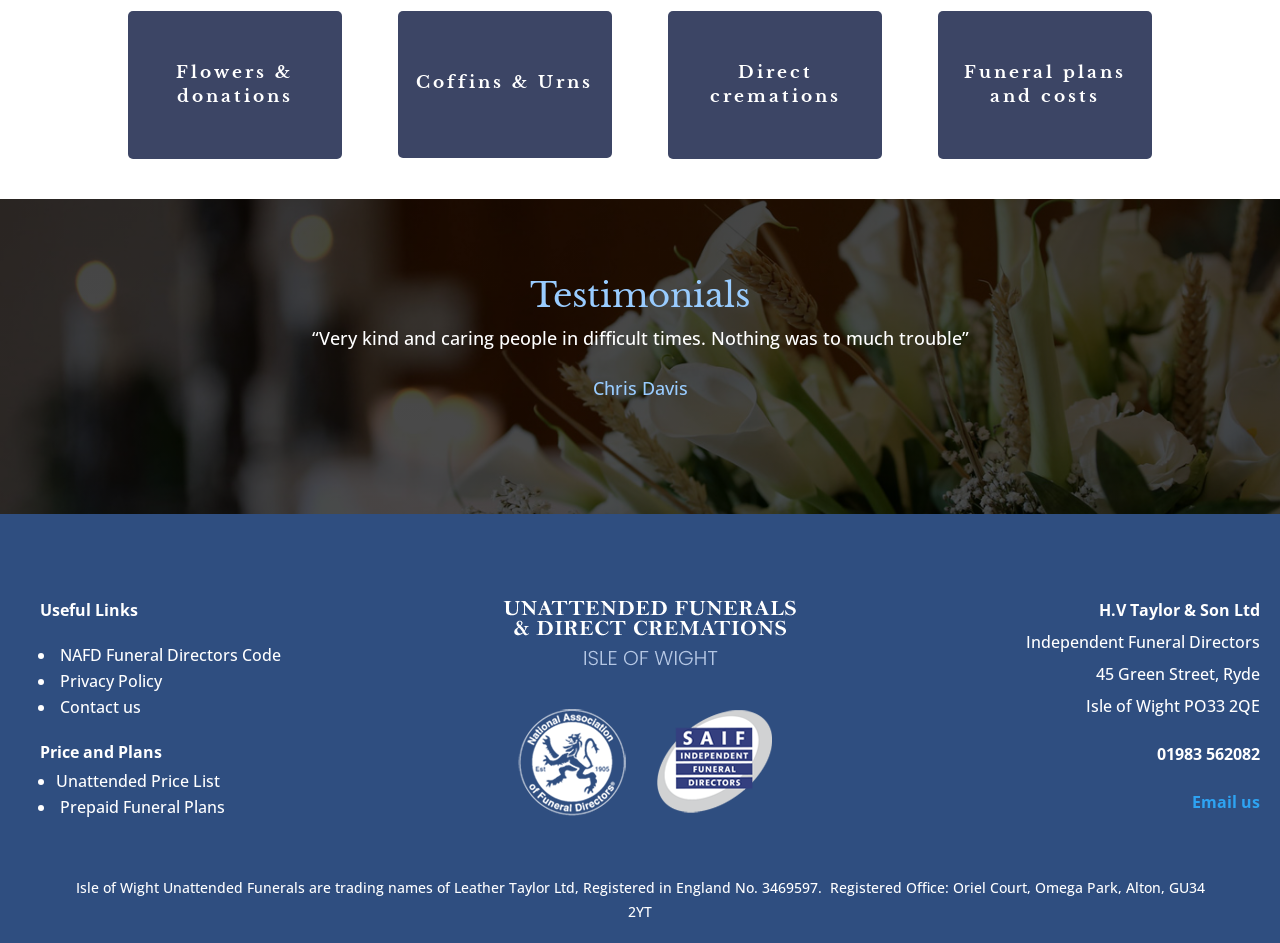Provide a short answer to the following question with just one word or phrase: What services does H.V Taylor & Son Ltd offer?

Funeral services